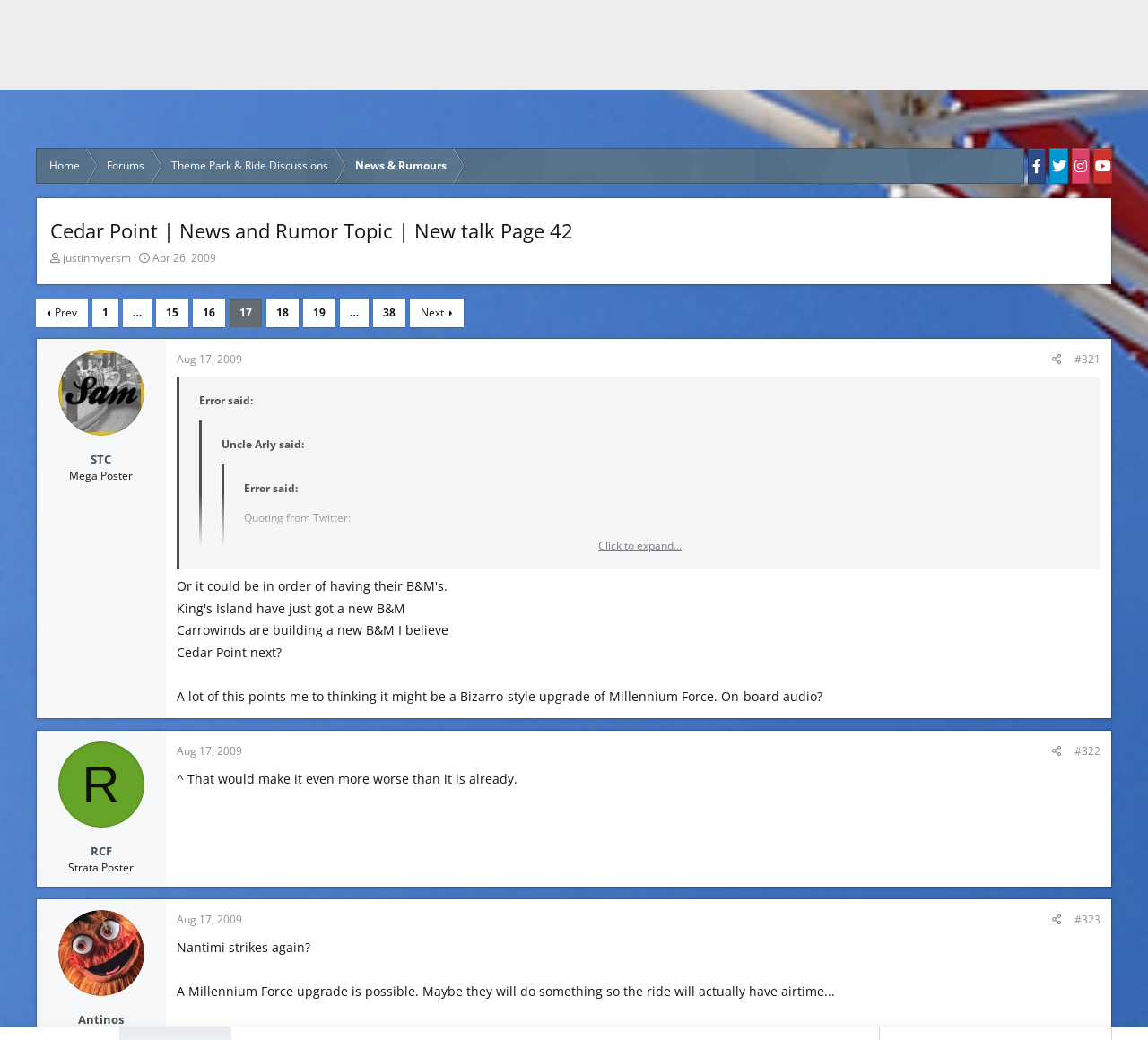Find the bounding box coordinates for the UI element that matches this description: "What's new".

[0.201, 0.0, 0.309, 0.043]